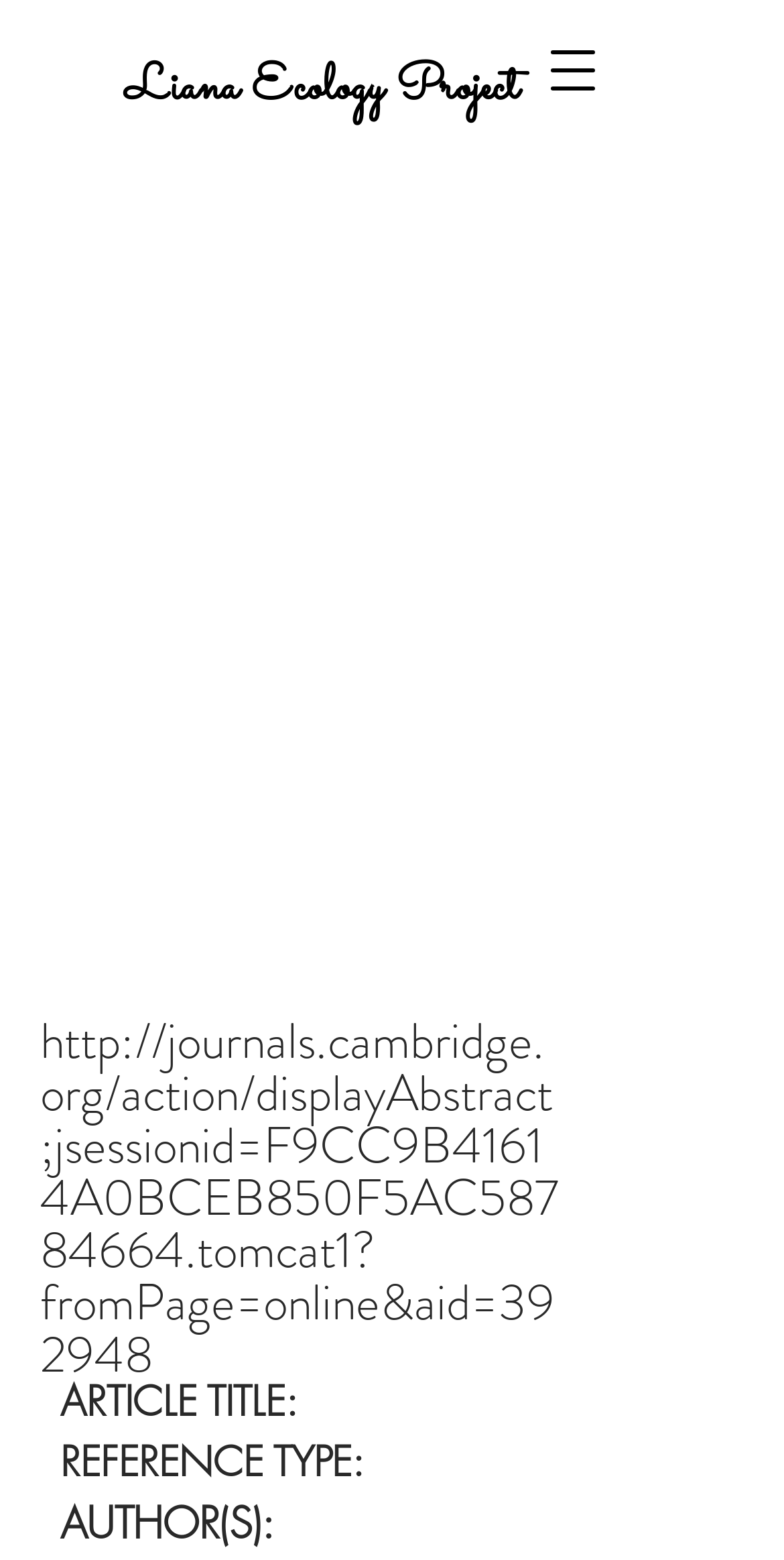What is the vertical position of the 'Open navigation menu' button relative to the 'Liana Ecology Project' text?
Please provide a single word or phrase as your answer based on the screenshot.

Below